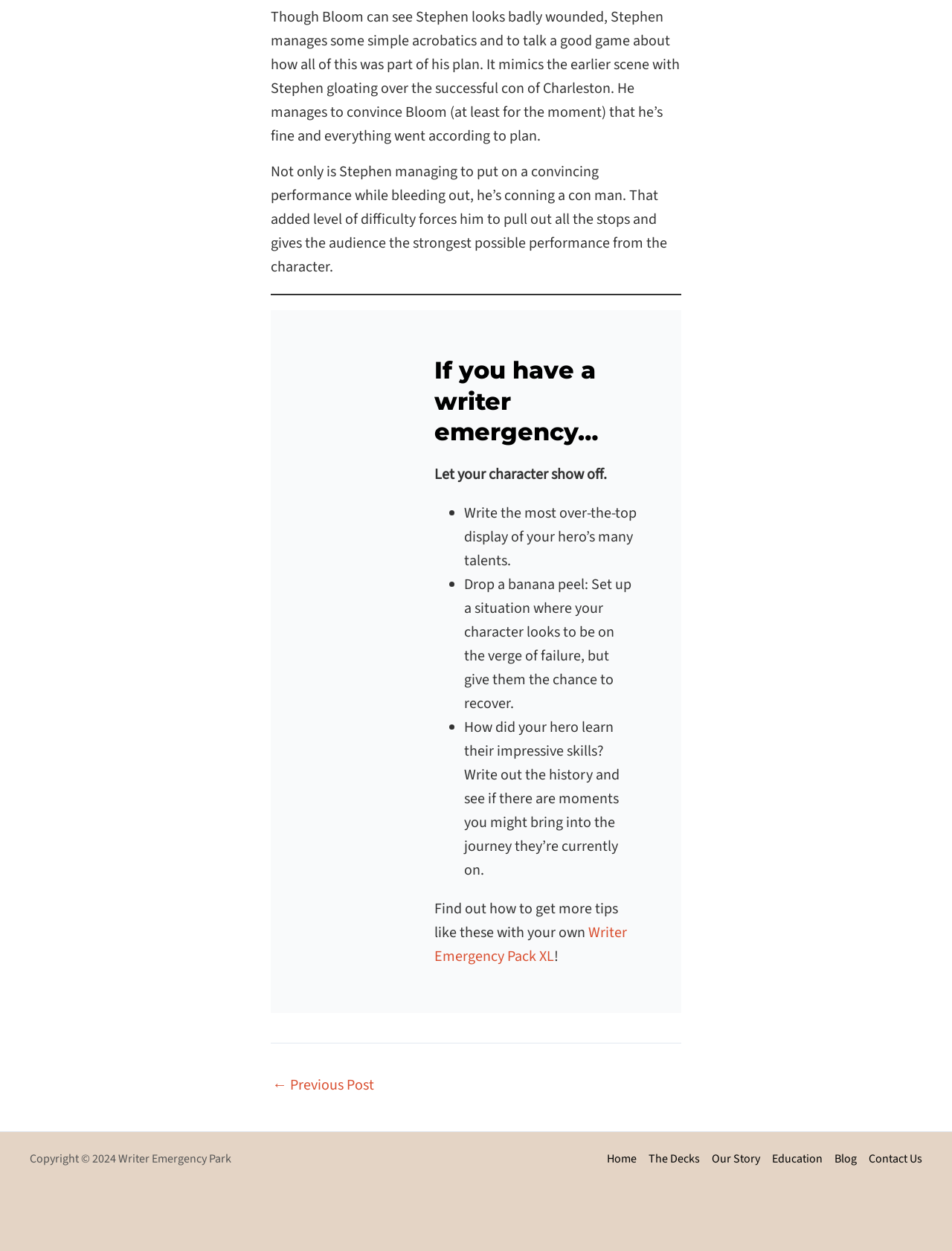What is the name of the website?
Using the information presented in the image, please offer a detailed response to the question.

The website's name is mentioned in the copyright notice at the bottom of the page, which reads 'Copyright © 2024 Writer Emergency Park'.